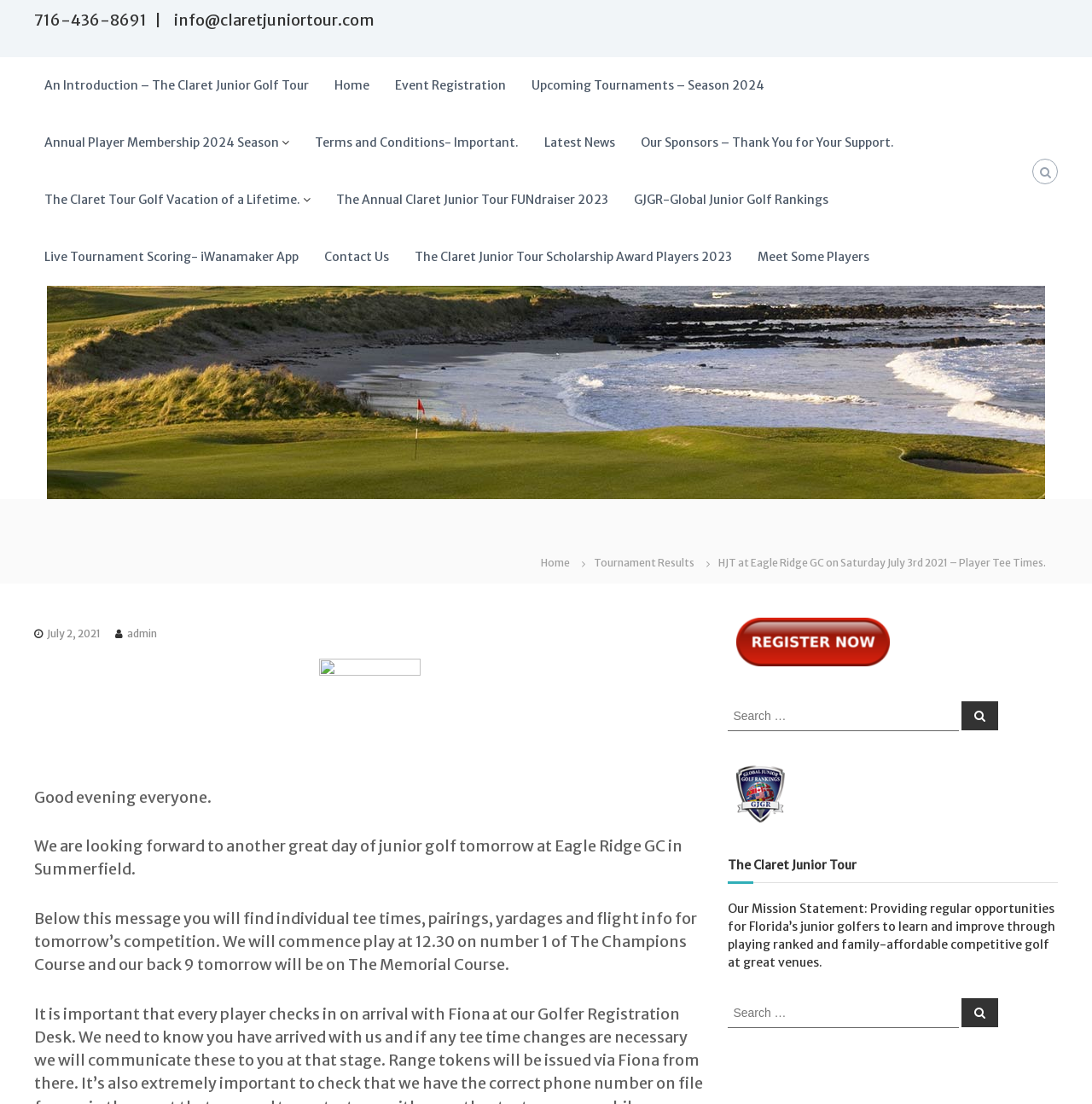What is the name of the golf course mentioned in the webpage content?
Please answer the question with a detailed response using the information from the screenshot.

I found the name of the golf course by reading the static text element that contains the text 'HJT at Eagle Ridge GC on Saturday July 3rd 2021 – Player Tee Times.', which is located at the top of the webpage.